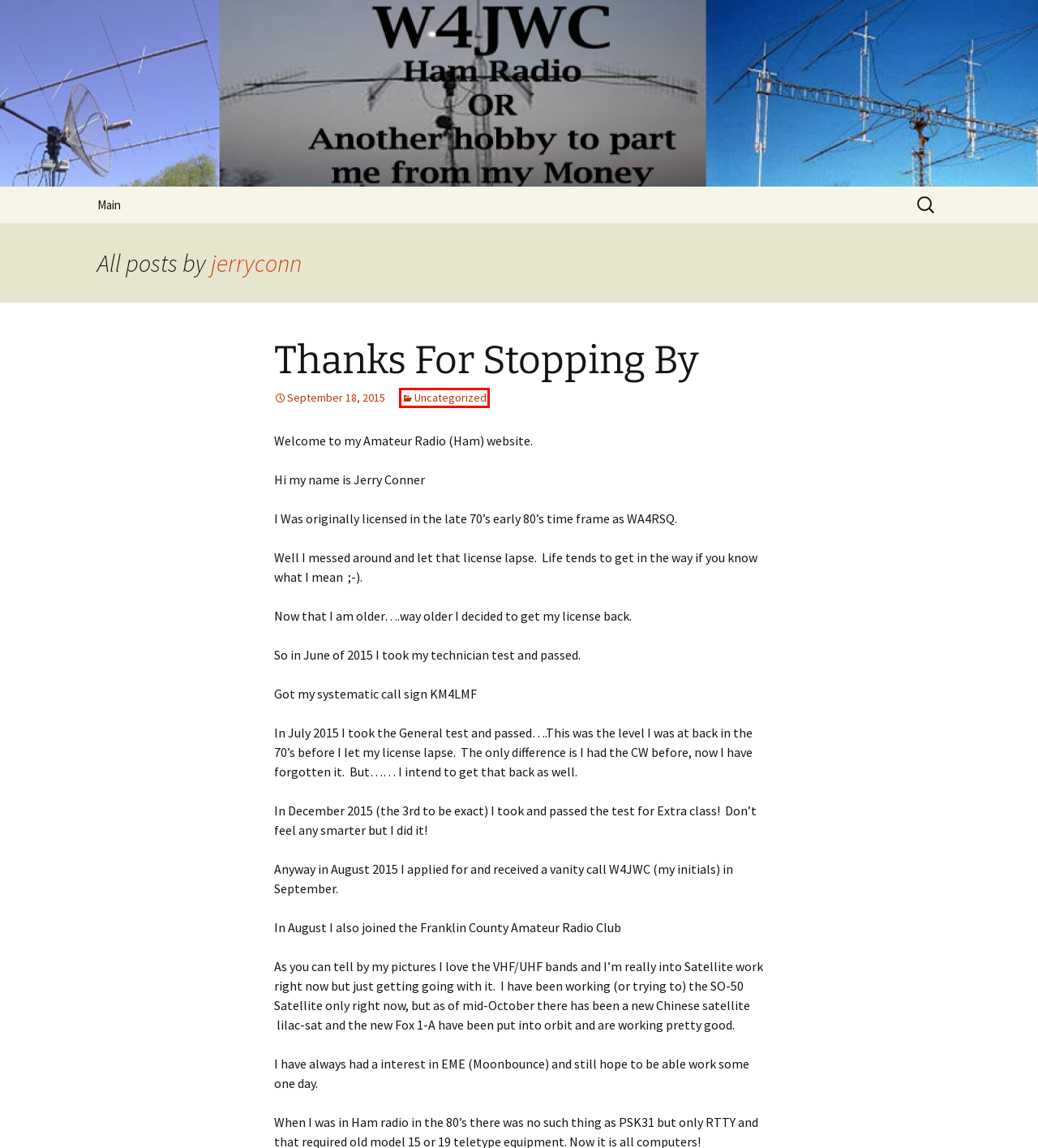You have a screenshot of a webpage, and a red bounding box highlights an element. Select the webpage description that best fits the new page after clicking the element within the bounding box. Options are:
A. Uncategorized | W4JWC
B. September | 2015 | W4JWC
C. Log In ‹ W4JWC — WordPress
D. W4JWC
E. W4JWC | Ham Radio – OR – Another hobby to part me from my money
F. Thanks For Stopping By | W4JWC
G. Main | W4JWC
H. Comments for W4JWC

A